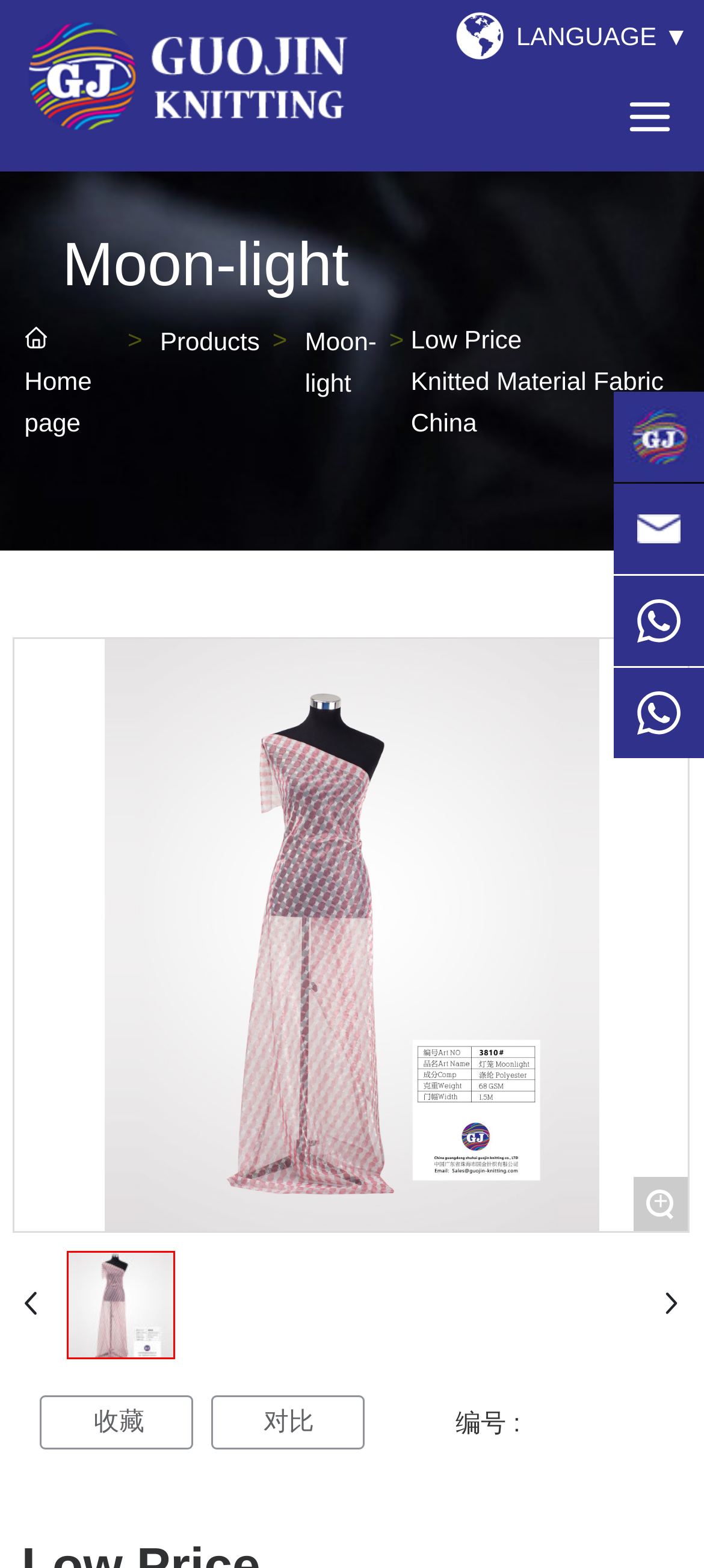How many links are there in the top navigation bar?
Respond with a short answer, either a single word or a phrase, based on the image.

4